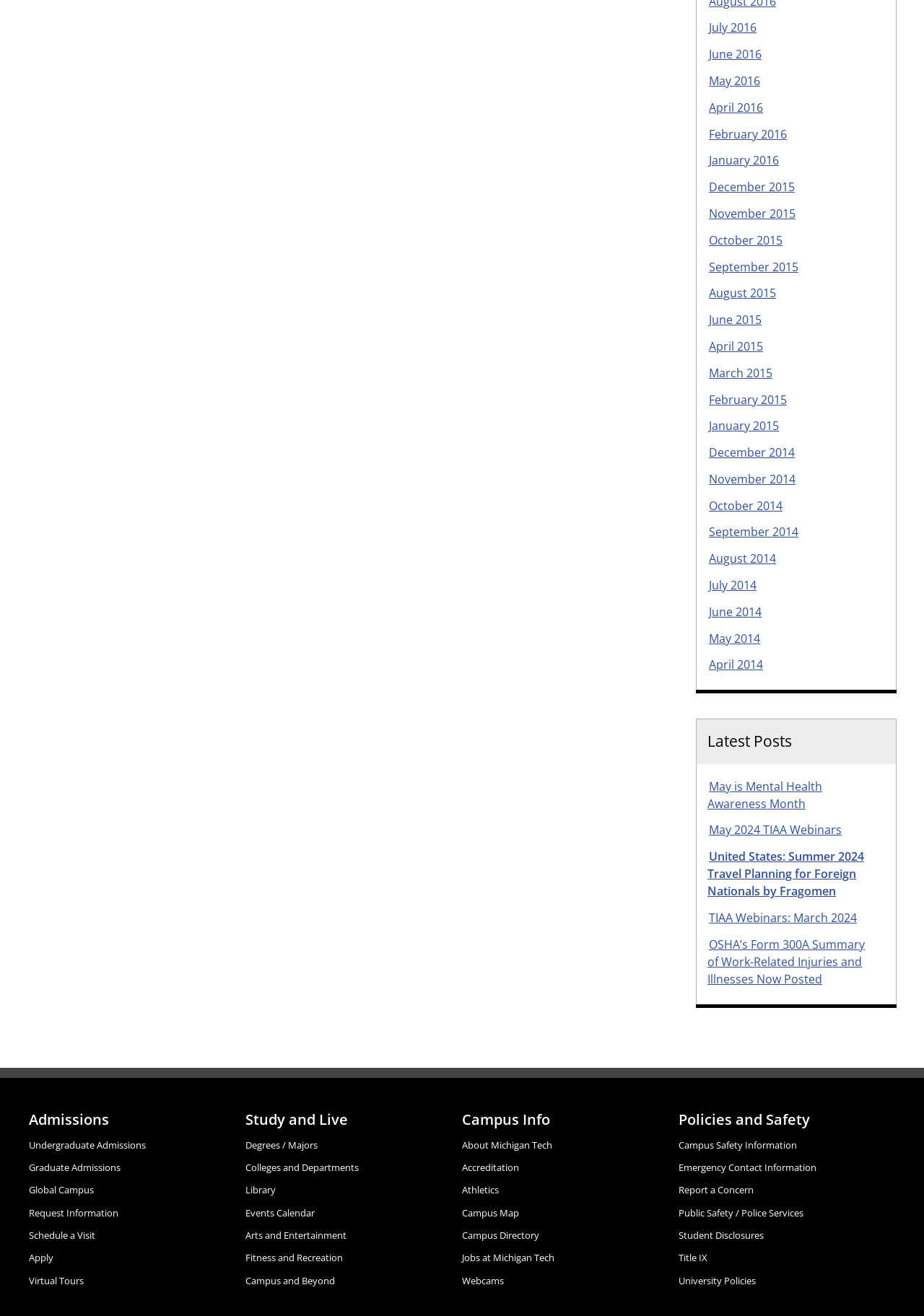What is the first month listed in the archive?
Using the visual information, answer the question in a single word or phrase.

July 2016